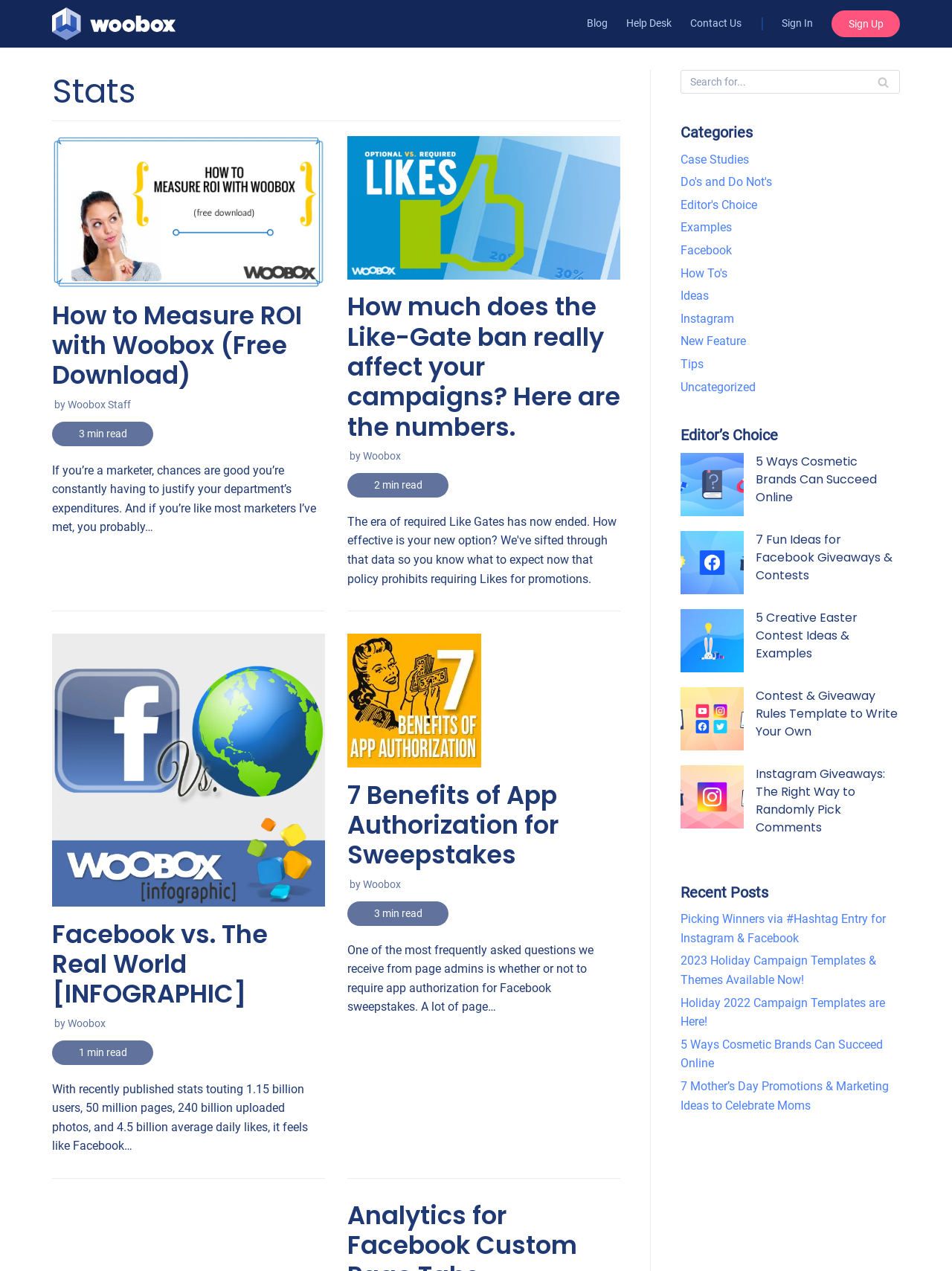Generate a thorough caption detailing the webpage content.

The webpage is a blog titled "Stats – Woobox Blog". At the top, there is a navigation menu with links to "Blog", "Help Desk", "Contact Us", "Sign In", and "Sign Up". Below the navigation menu, there is a heading that reads "Stats". 

The main content of the page is divided into three columns. The left column contains three articles, each with a heading, a link, and a brief description. The first article is about measuring ROI with Woobox, the second is about the impact of the Like-Gate ban on campaigns, and the third is about Facebook vs. the real world. 

The middle column also contains three articles, each with a heading, a link, and a brief description. The first article is about the benefits of app authorization for sweepstakes, the second is about Facebook vs. the real world, and the third is about the benefits of app authorization for sweepstakes again.

The right column is a complementary section that contains a search bar at the top, followed by a list of categories including "Case Studies", "Do's and Do Not's", "Editor's Choice", and others. Below the categories, there are several links to articles, each with a heading and a brief description. The articles are about various topics such as cosmetic beauty marketing, Facebook giveaways, and Instagram contests. 

Throughout the page, there are several images and links to read more about each article. The overall layout is organized, with clear headings and concise text, making it easy to navigate and find relevant information.